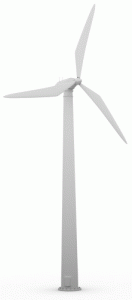Use a single word or phrase to answer this question: 
What is the broader commitment reflected by the initiative?

Transitioning towards sustainable energy practices